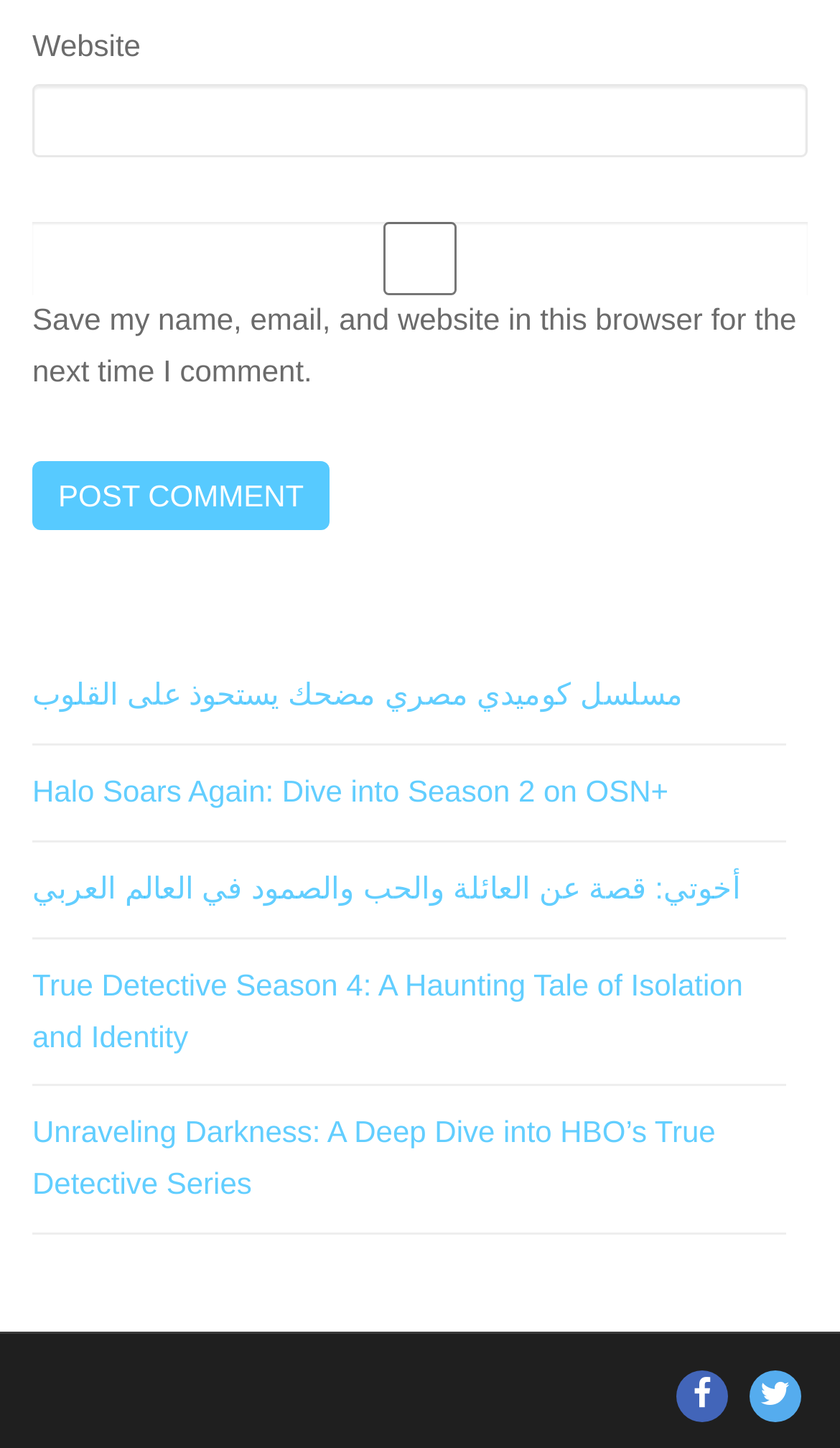How many social media links are at the bottom?
Using the image as a reference, give an elaborate response to the question.

At the bottom of the webpage, there are two social media links, one for Facebook and one for Twitter, represented by their respective icons.